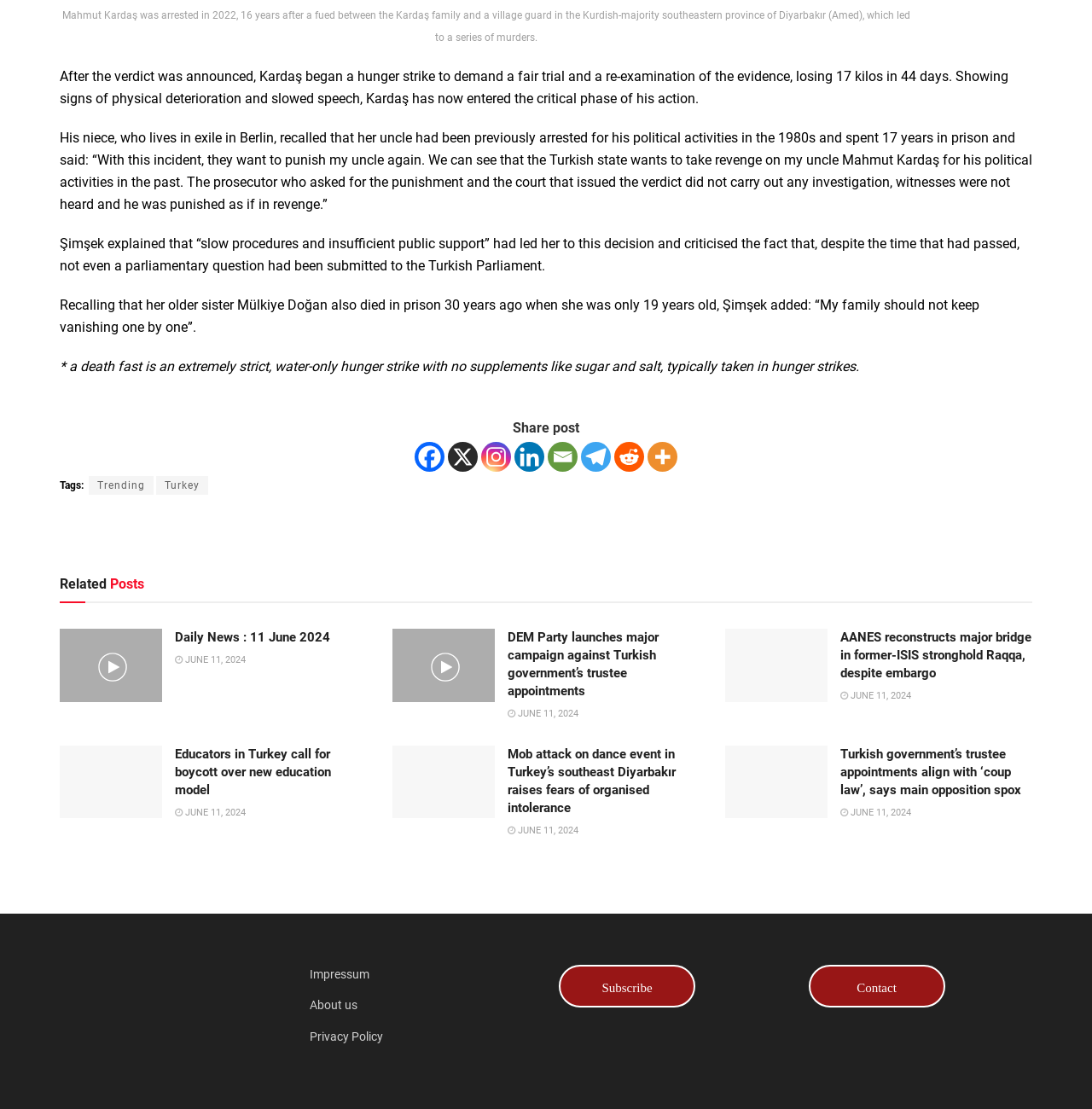Respond to the following query with just one word or a short phrase: 
What is Mahmut Kardaş doing in prison?

hunger strike